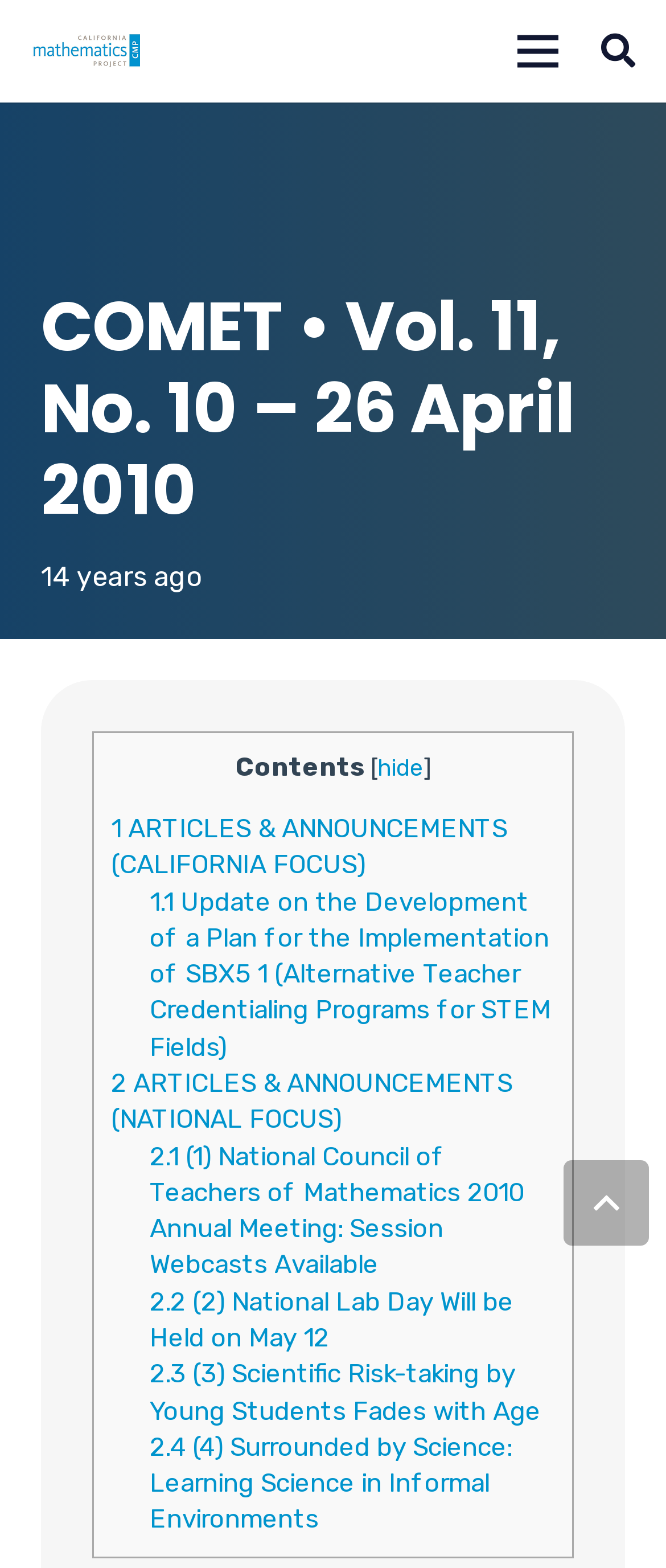Please identify the bounding box coordinates of the region to click in order to complete the given instruction: "Search for something". The coordinates should be four float numbers between 0 and 1, i.e., [left, top, right, bottom].

[0.872, 0.0, 0.985, 0.065]